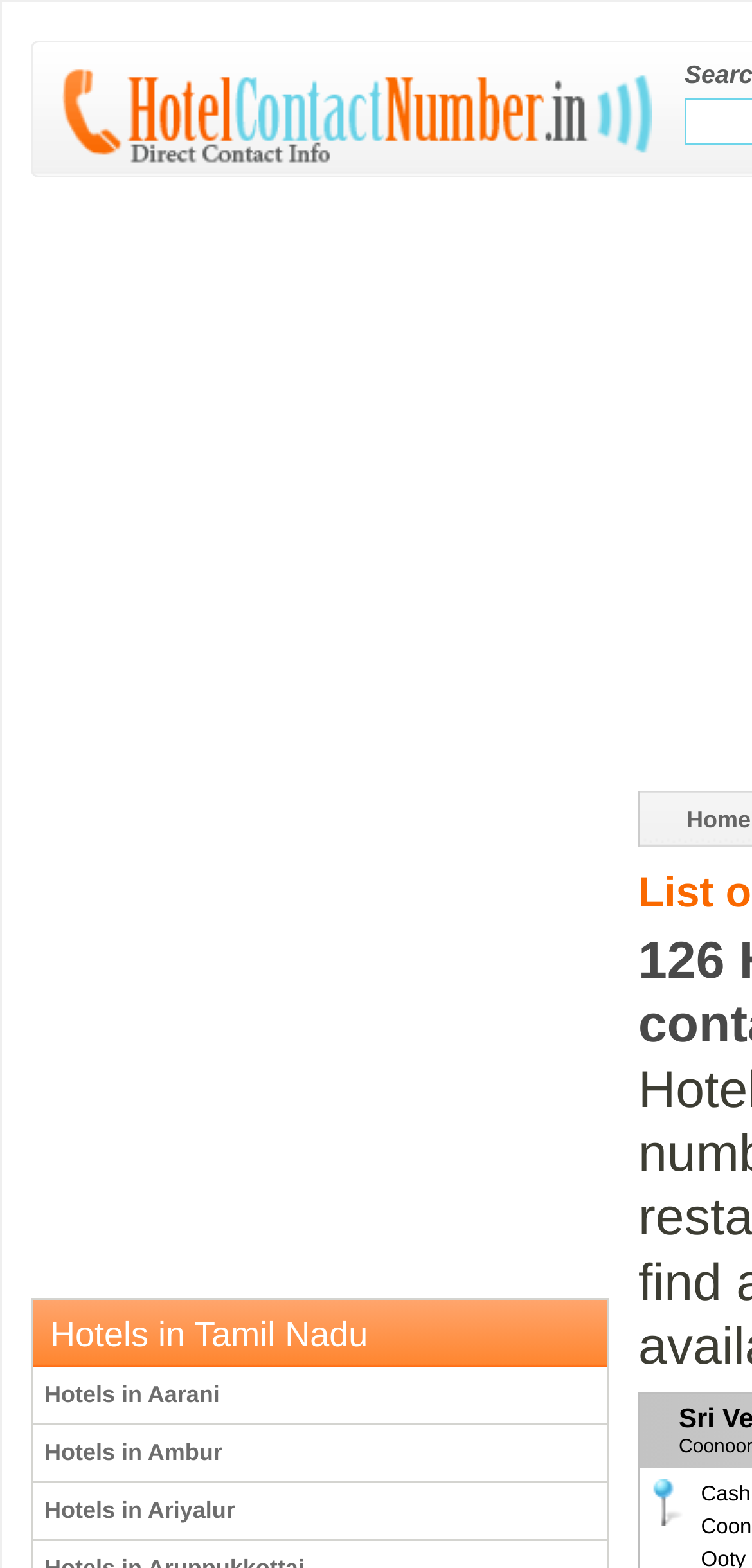Identify the bounding box of the UI component described as: "Hotels in Ambur".

[0.044, 0.909, 0.808, 0.945]